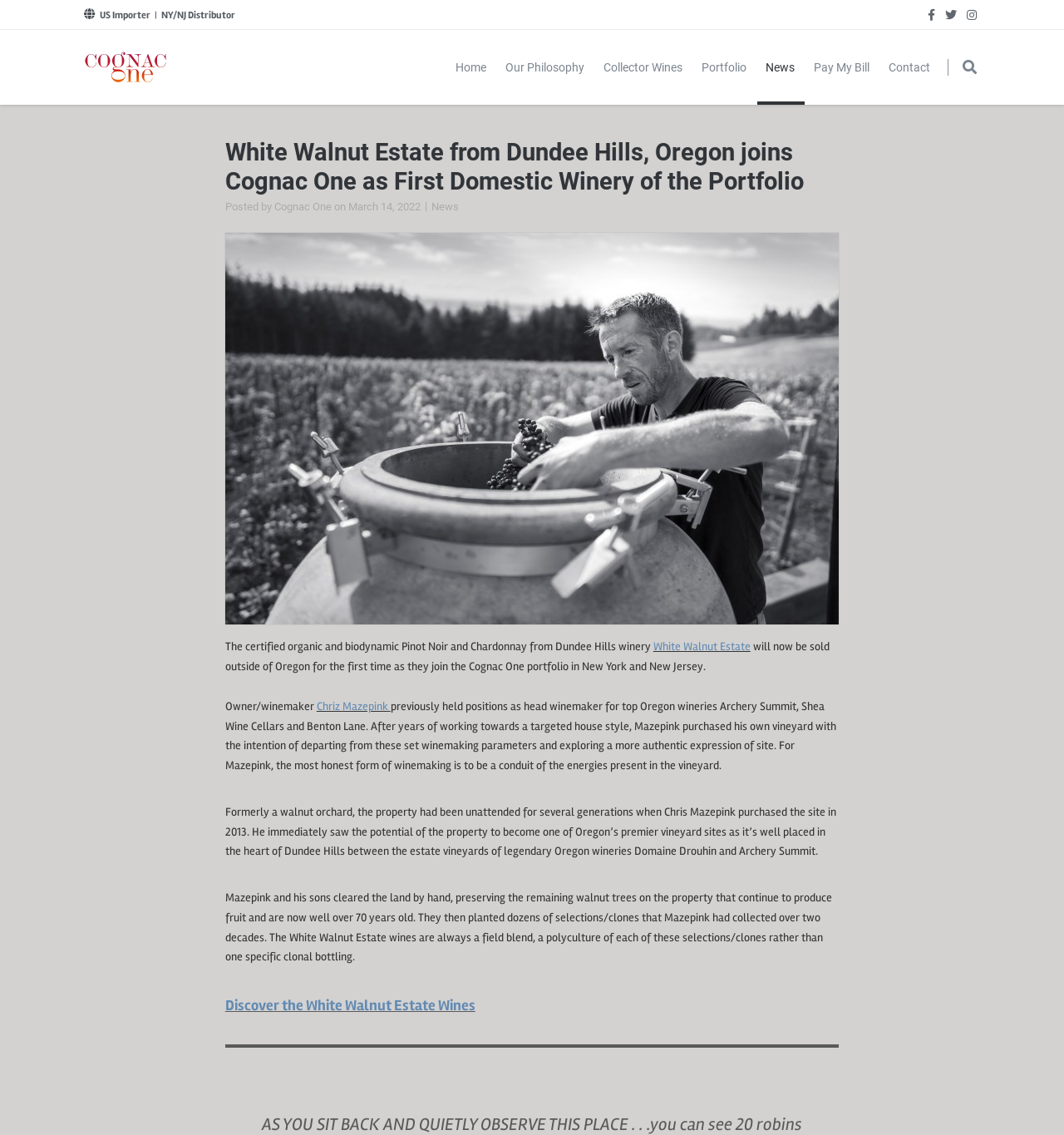Identify the bounding box coordinates of the element to click to follow this instruction: 'Click the 'Cognac One' link'. Ensure the coordinates are four float values between 0 and 1, provided as [left, top, right, bottom].

[0.258, 0.176, 0.312, 0.187]